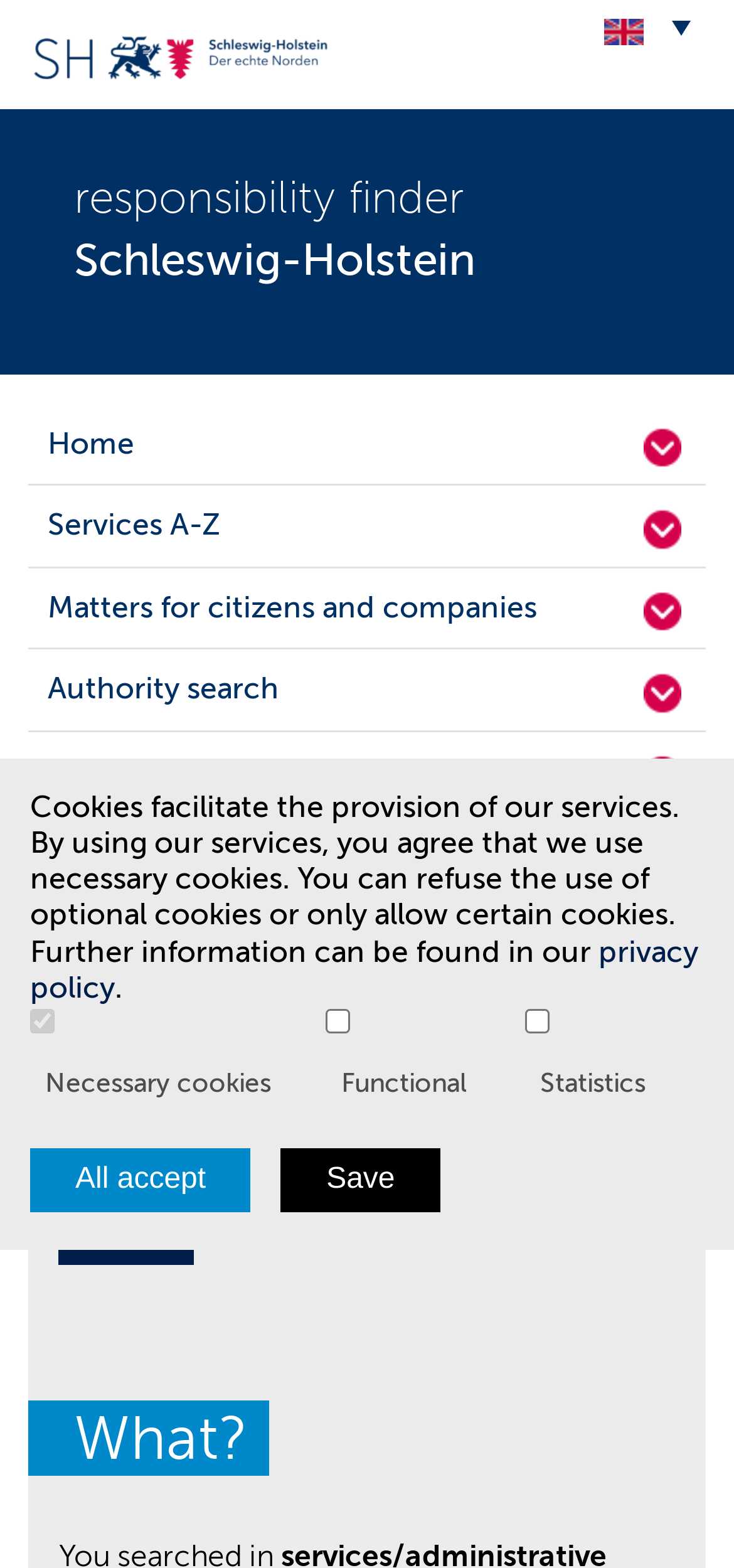Identify the bounding box coordinates of the specific part of the webpage to click to complete this instruction: "Click the 're-enter' button".

[0.08, 0.766, 0.265, 0.807]